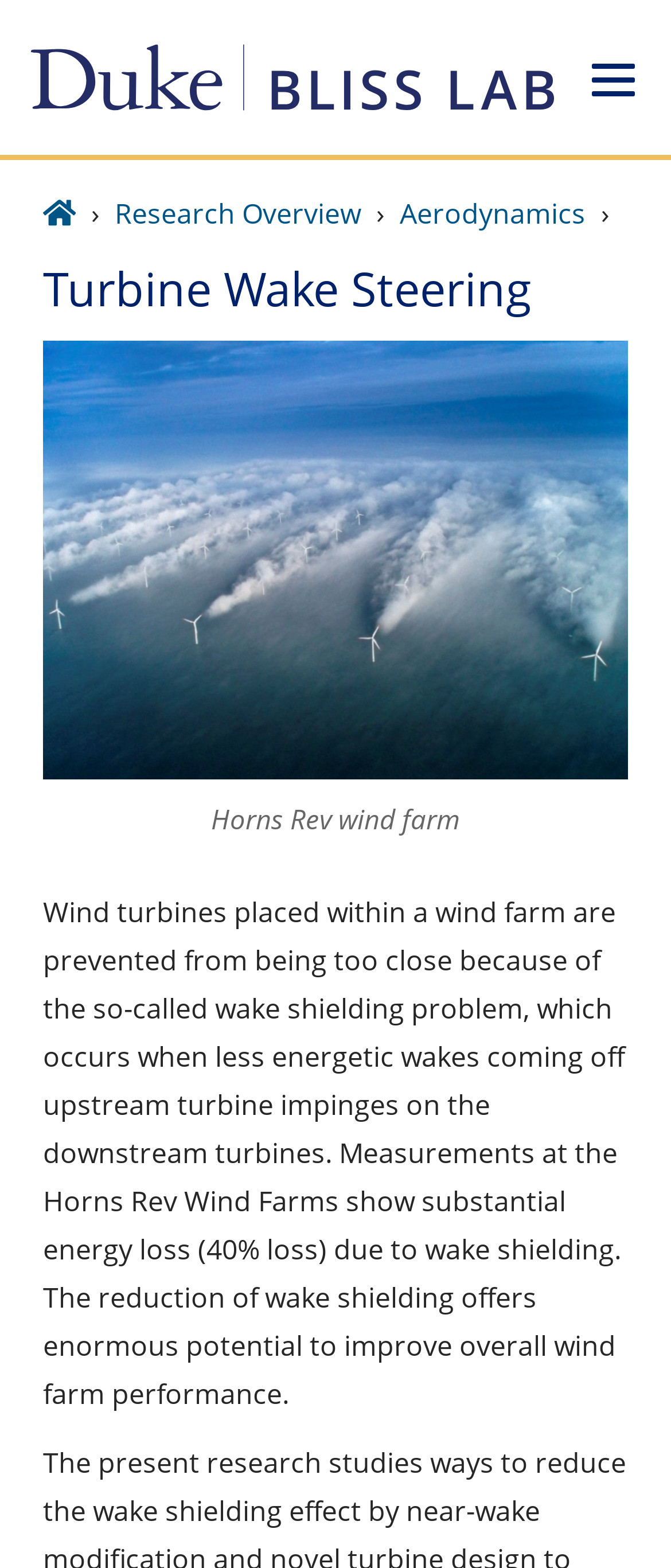What is the name of the wind farm shown in the image?
Examine the webpage screenshot and provide an in-depth answer to the question.

The image on the webpage is labeled as 'Horns Rev wind farm', which suggests that the wind farm shown in the image is Horns Rev.